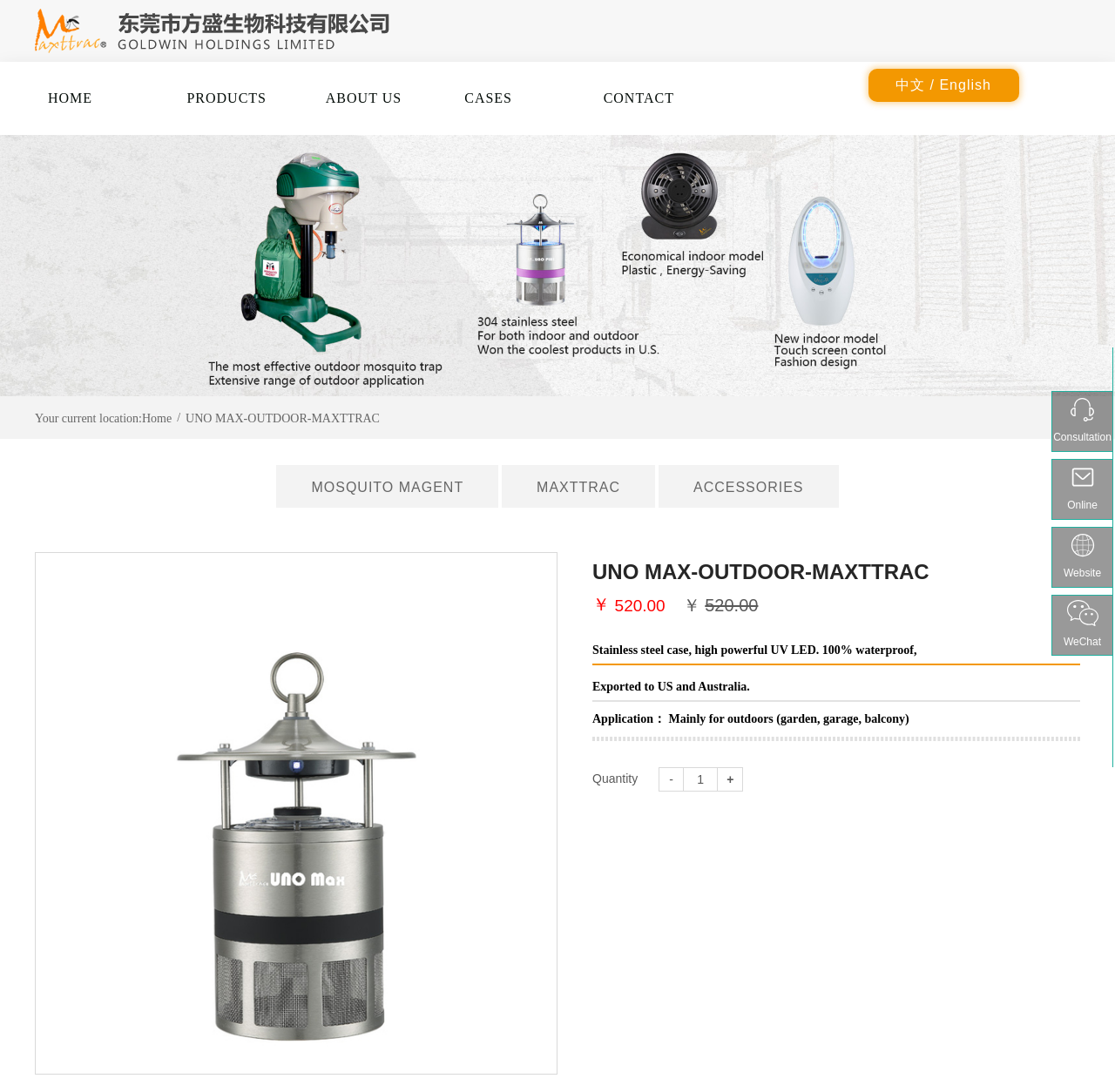Identify the bounding box coordinates of the area you need to click to perform the following instruction: "Click the CONTACT link".

[0.541, 0.057, 0.605, 0.124]